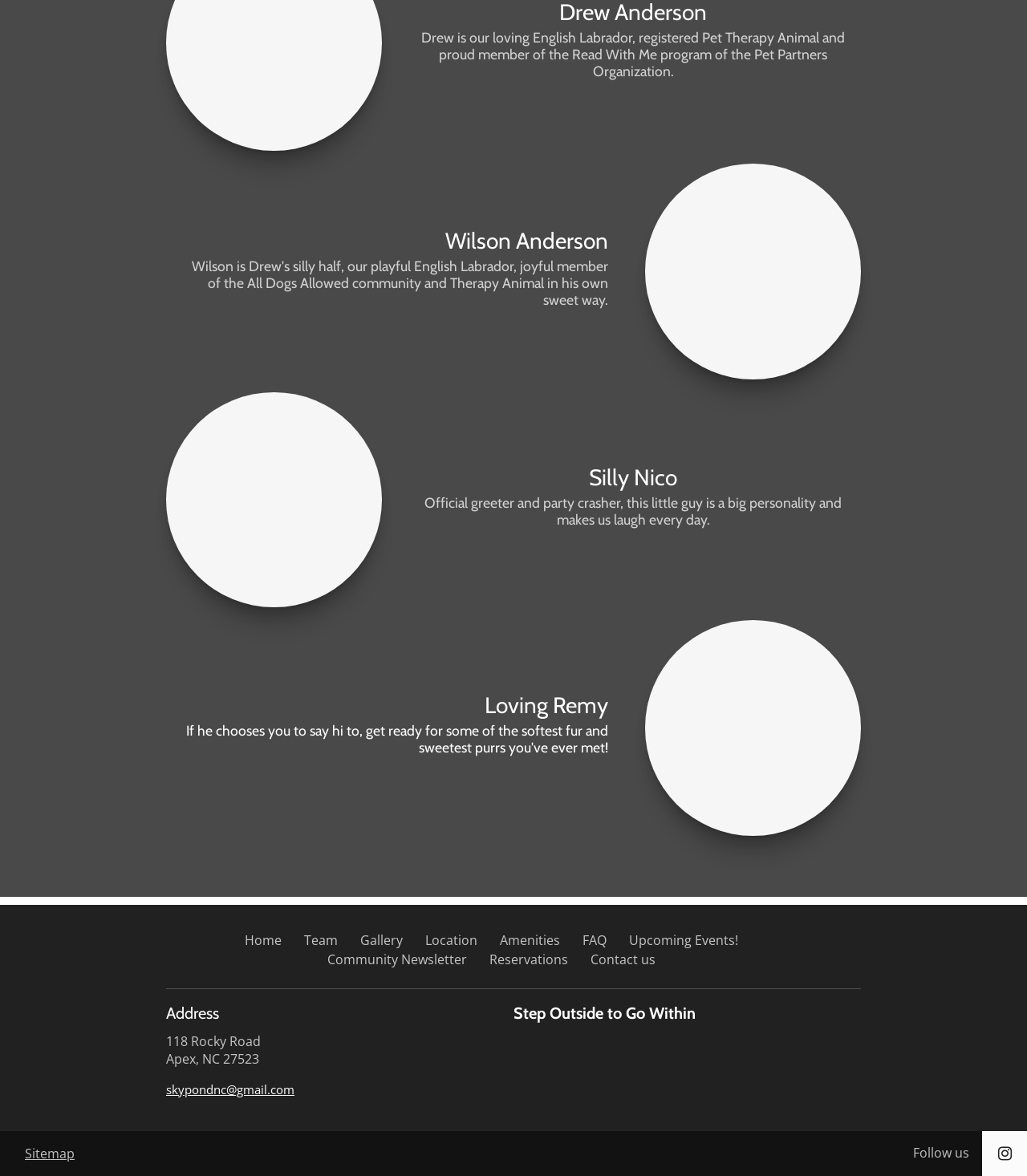Please identify the bounding box coordinates of the clickable area that will fulfill the following instruction: "Read about Wilson". The coordinates should be in the format of four float numbers between 0 and 1, i.e., [left, top, right, bottom].

[0.174, 0.216, 0.592, 0.239]